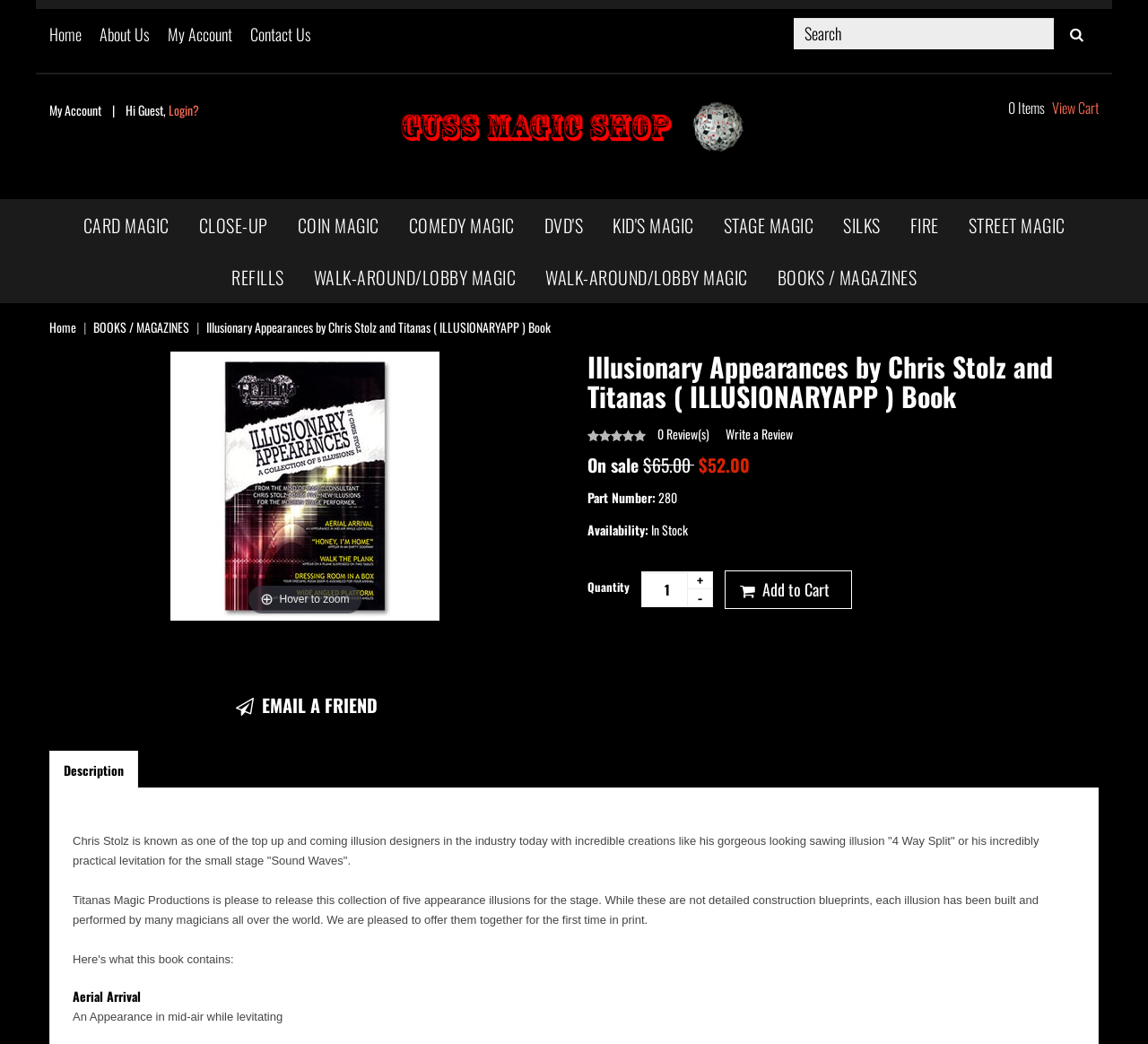What is the part number of the product?
Using the information from the image, give a concise answer in one word or a short phrase.

280